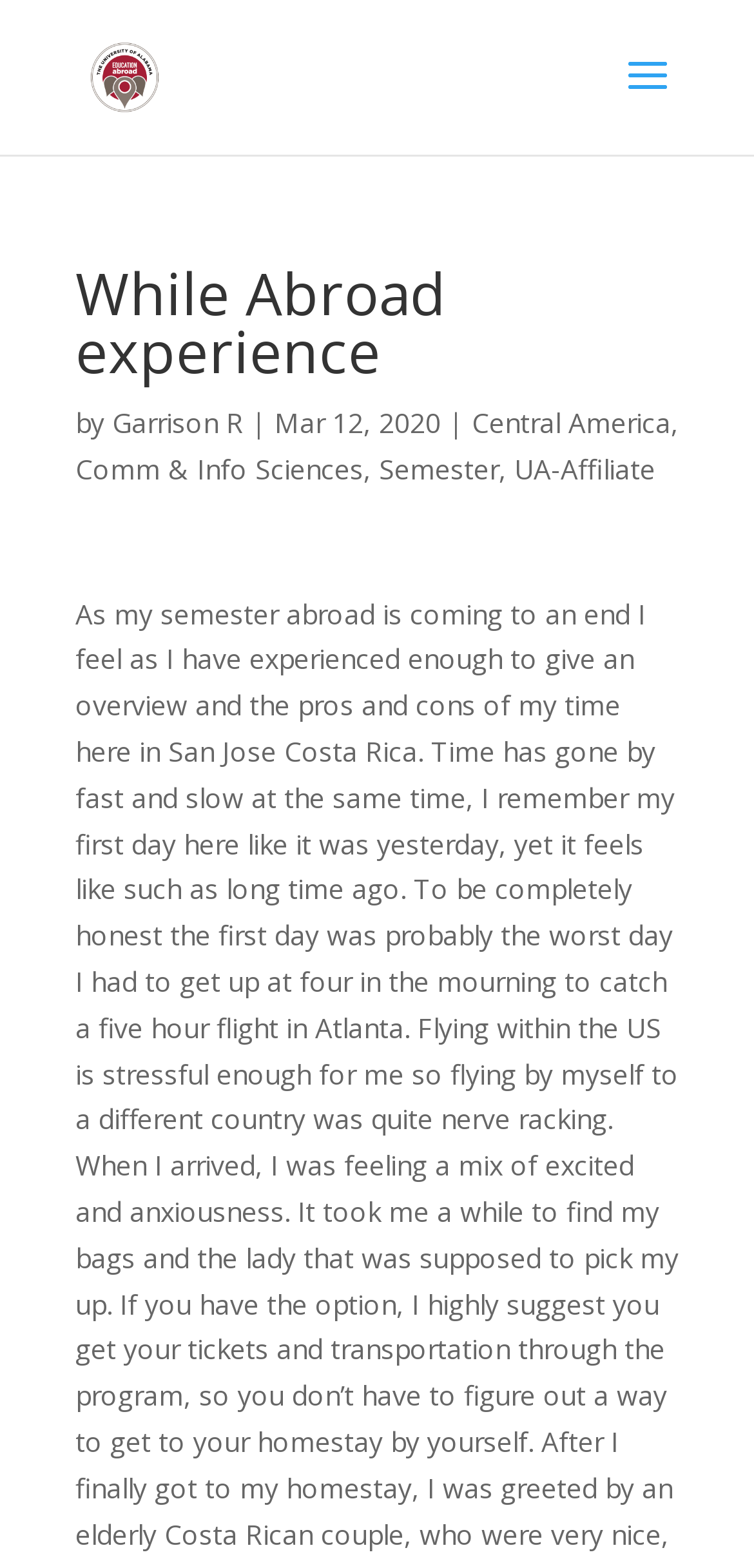Please provide a comprehensive answer to the question below using the information from the image: What is the region mentioned in the webpage?

The question asks for the region mentioned on the webpage. By examining the link element with the text 'Central America', we can determine that this is the region being referred to.